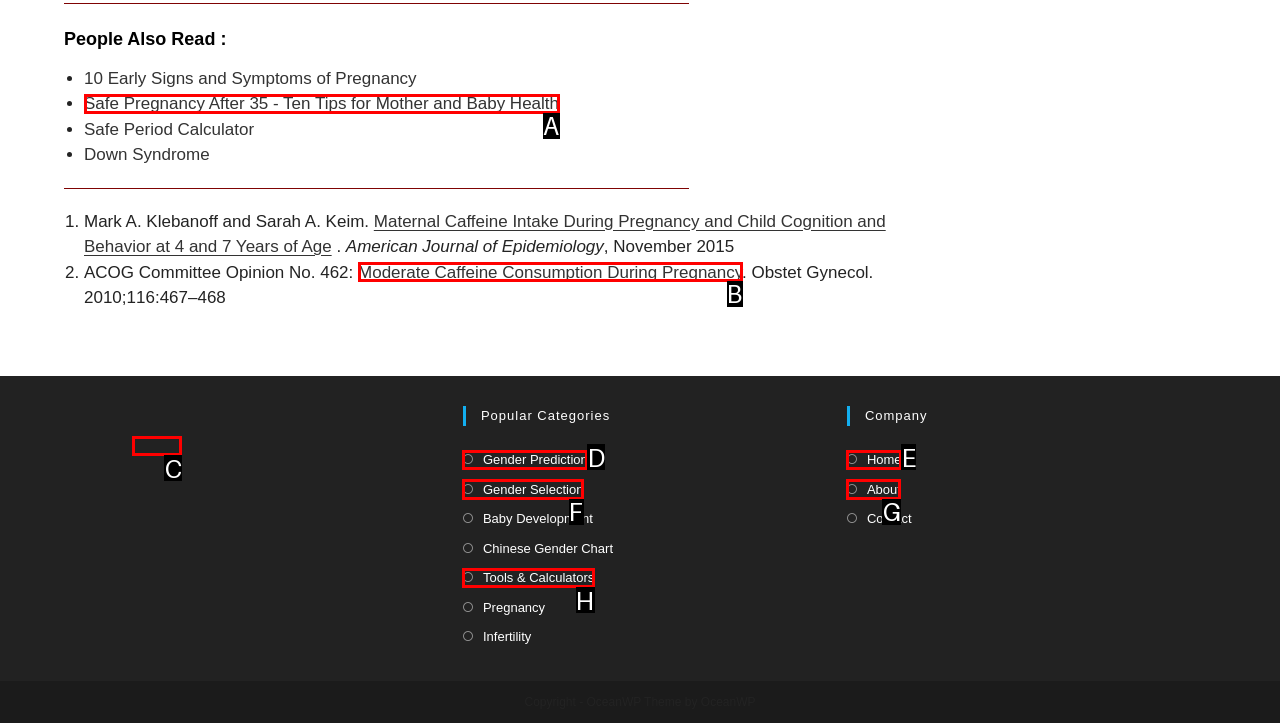Using the description: Gender Prediction, find the HTML element that matches it. Answer with the letter of the chosen option.

D